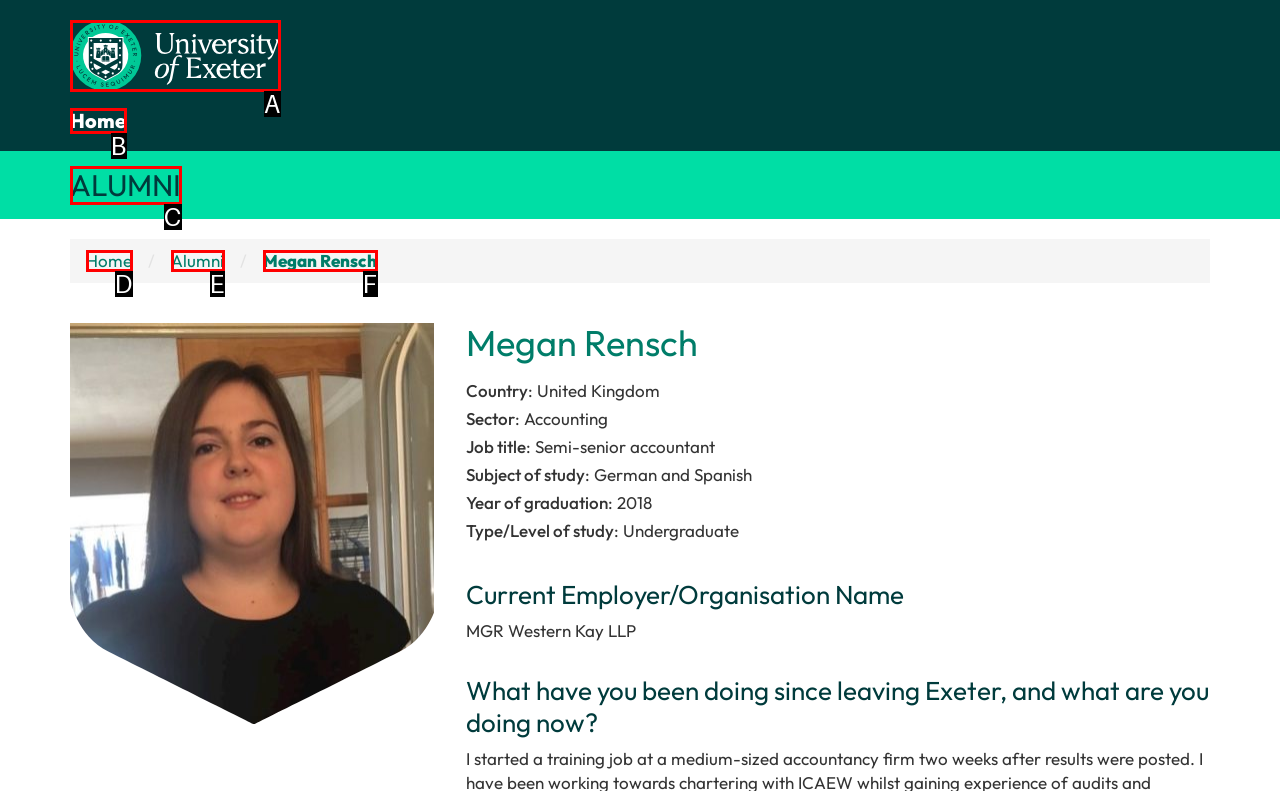Using the description: Alumni, find the corresponding HTML element. Provide the letter of the matching option directly.

E